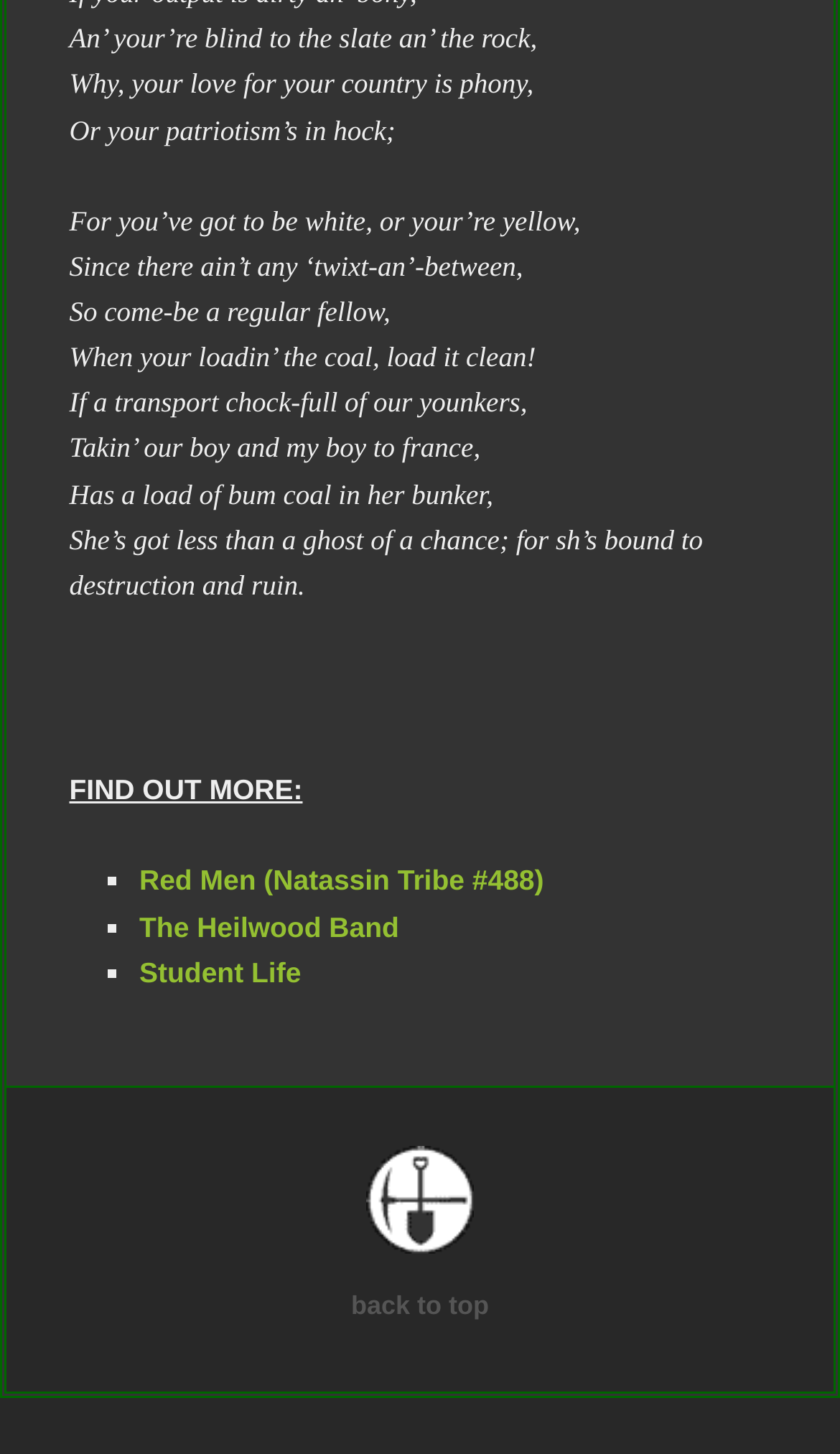Using the element description Student Life, predict the bounding box coordinates for the UI element. Provide the coordinates in (top-left x, top-left y, bottom-right x, bottom-right y) format with values ranging from 0 to 1.

[0.166, 0.657, 0.358, 0.679]